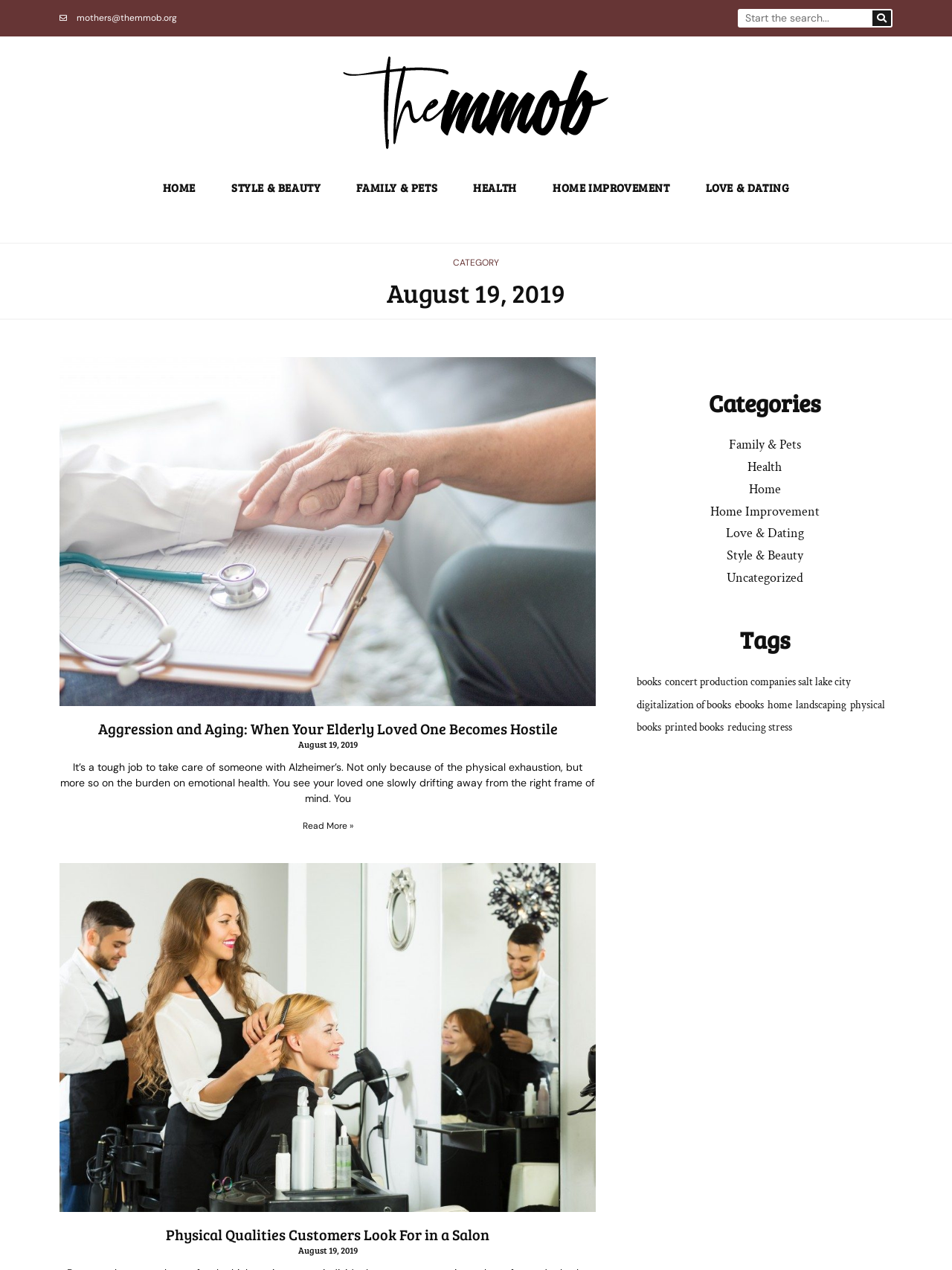Find the bounding box of the UI element described as follows: "Find Out More".

None